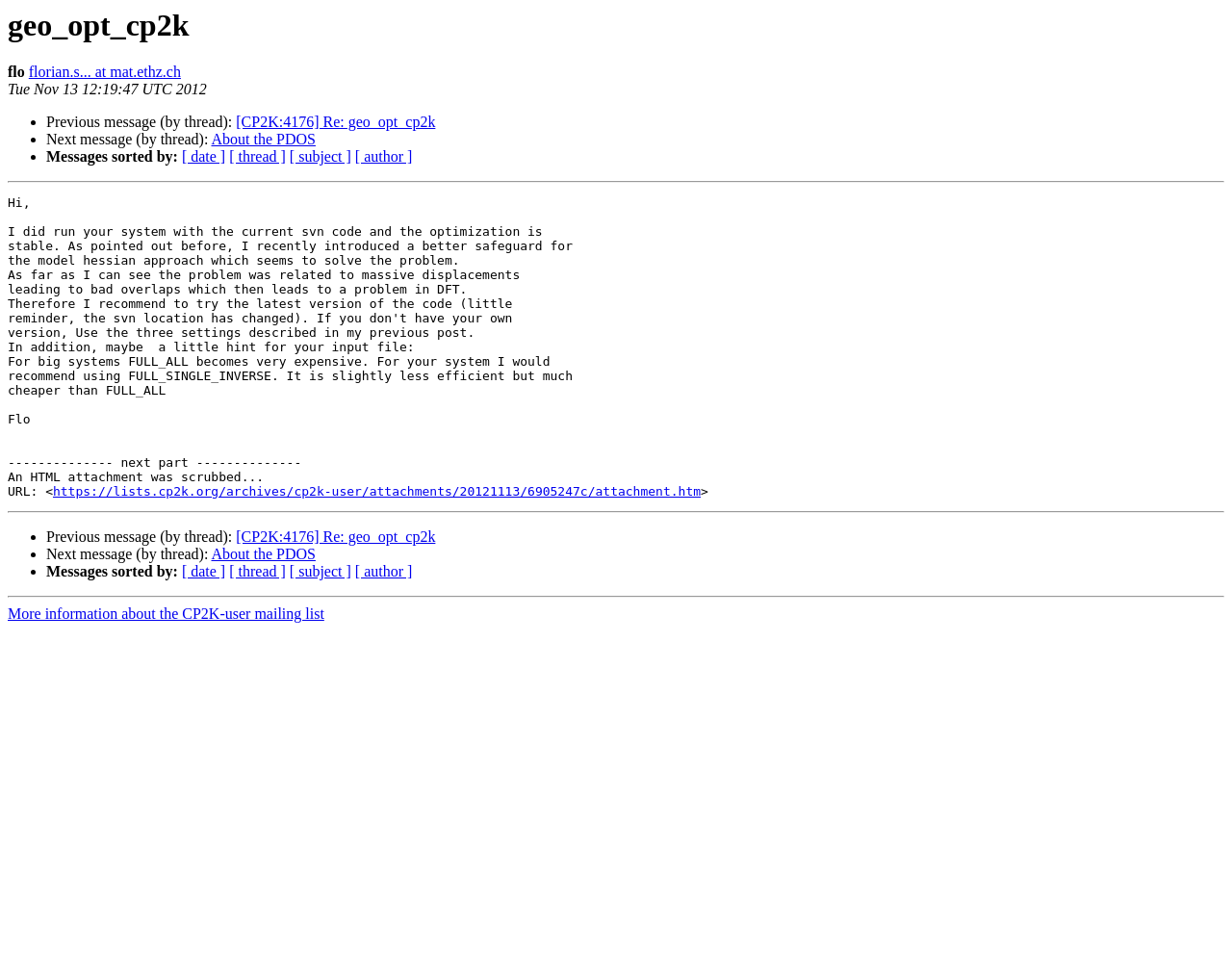Determine the coordinates of the bounding box that should be clicked to complete the instruction: "Search for a book". The coordinates should be represented by four float numbers between 0 and 1: [left, top, right, bottom].

None